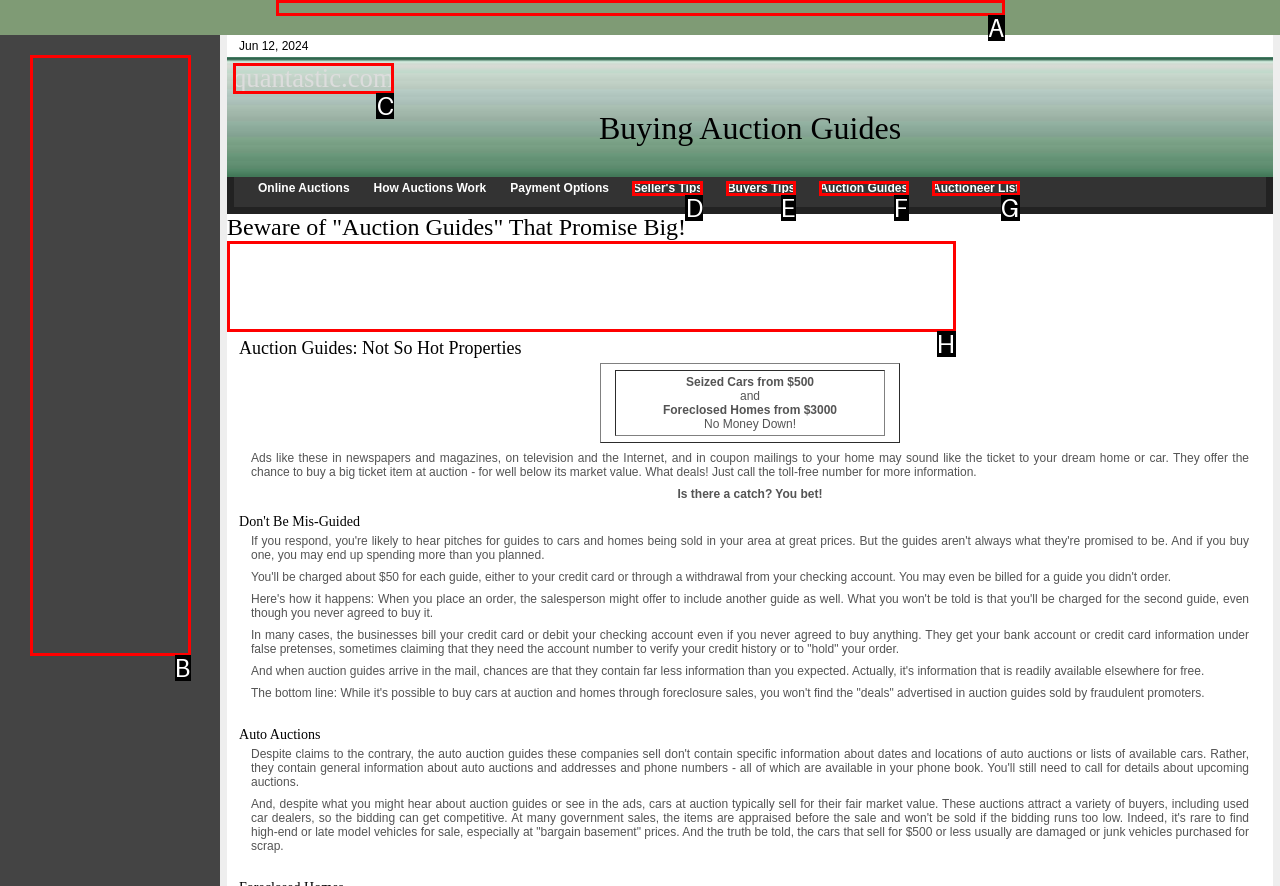Find the HTML element that matches the description: quantastic.com
Respond with the corresponding letter from the choices provided.

C